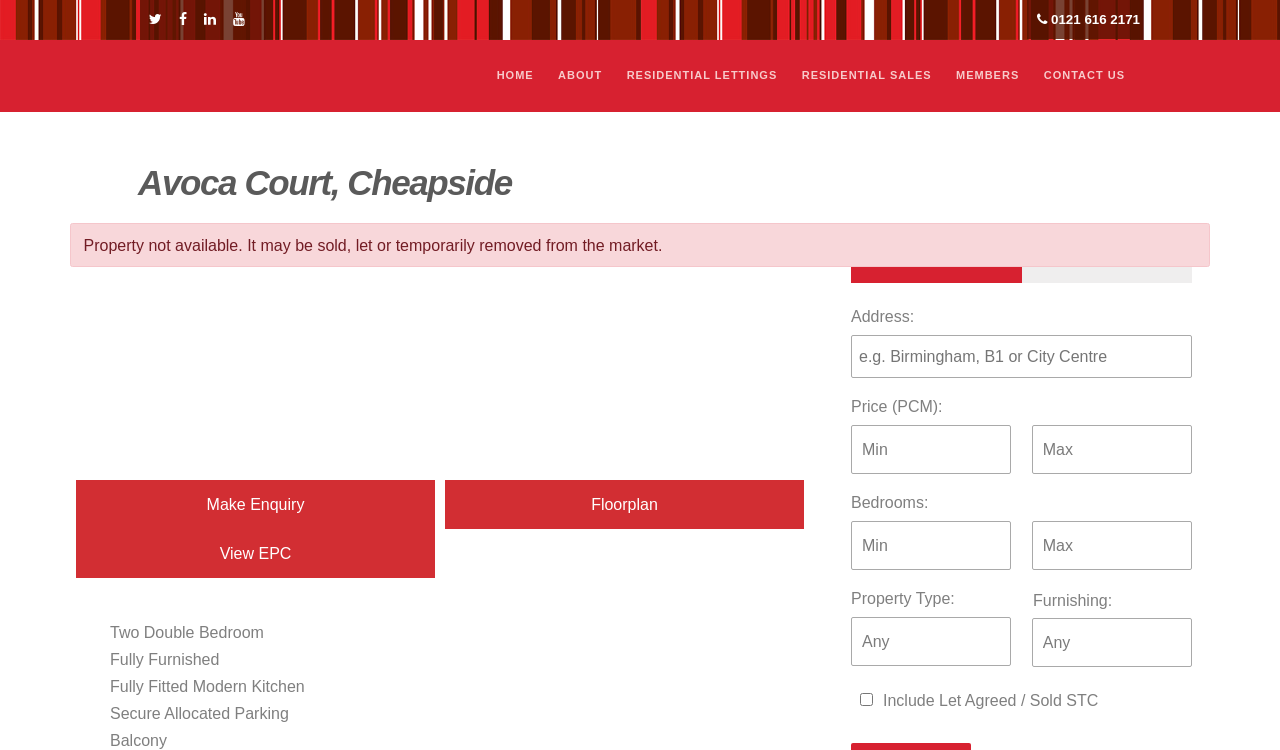What is the minimum price range for searching properties?
Please give a detailed answer to the question using the information shown in the image.

I looked at the search form and saw that there is no minimum price range specified for searching properties. The 'Price (PCM)' field is a combobox, but it does not have a default or minimum value.